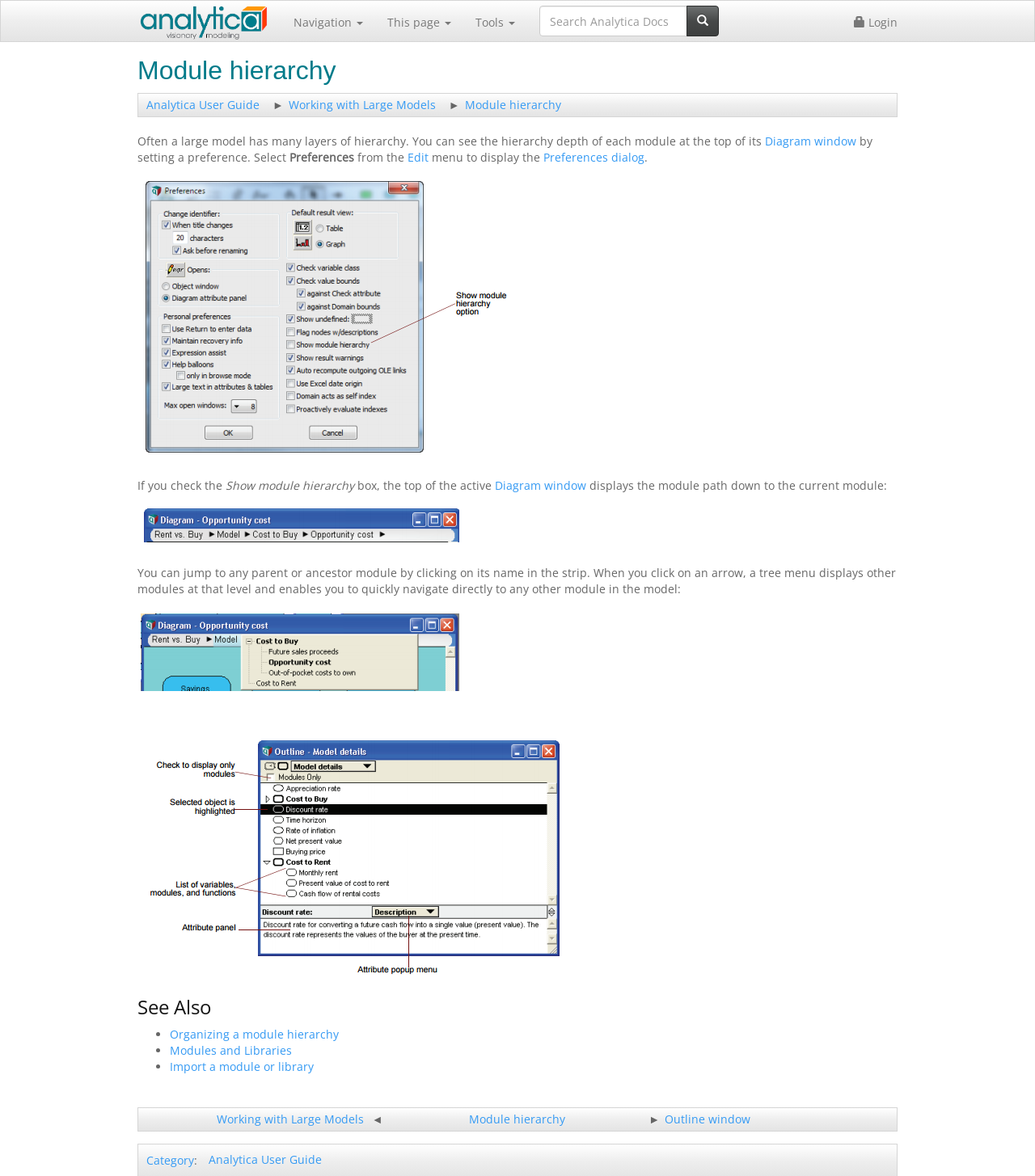Determine the bounding box coordinates of the region to click in order to accomplish the following instruction: "View Diagram window". Provide the coordinates as four float numbers between 0 and 1, specifically [left, top, right, bottom].

[0.739, 0.114, 0.827, 0.127]